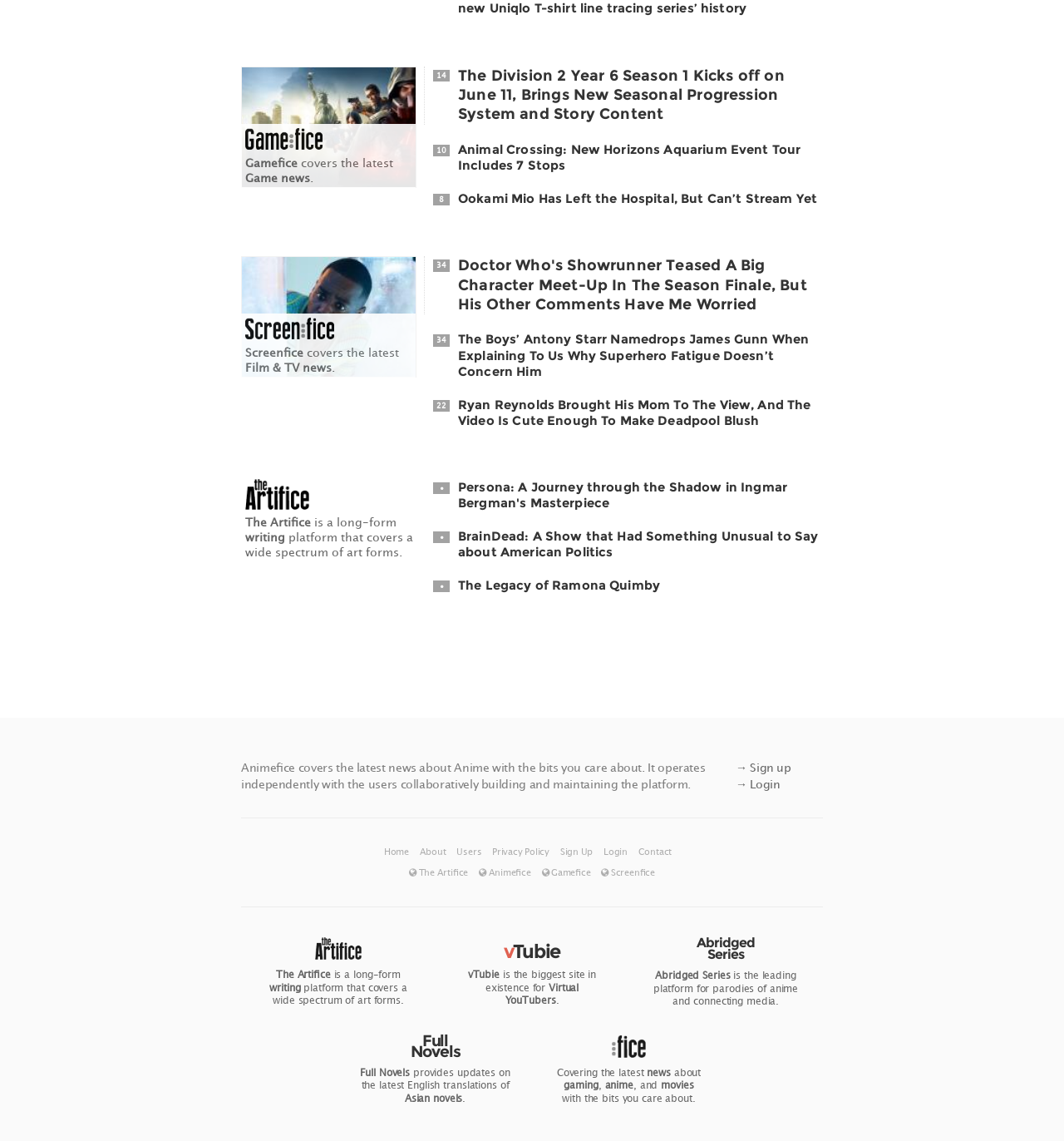Please provide a short answer using a single word or phrase for the question:
What is Screenfice about?

Film & TV news